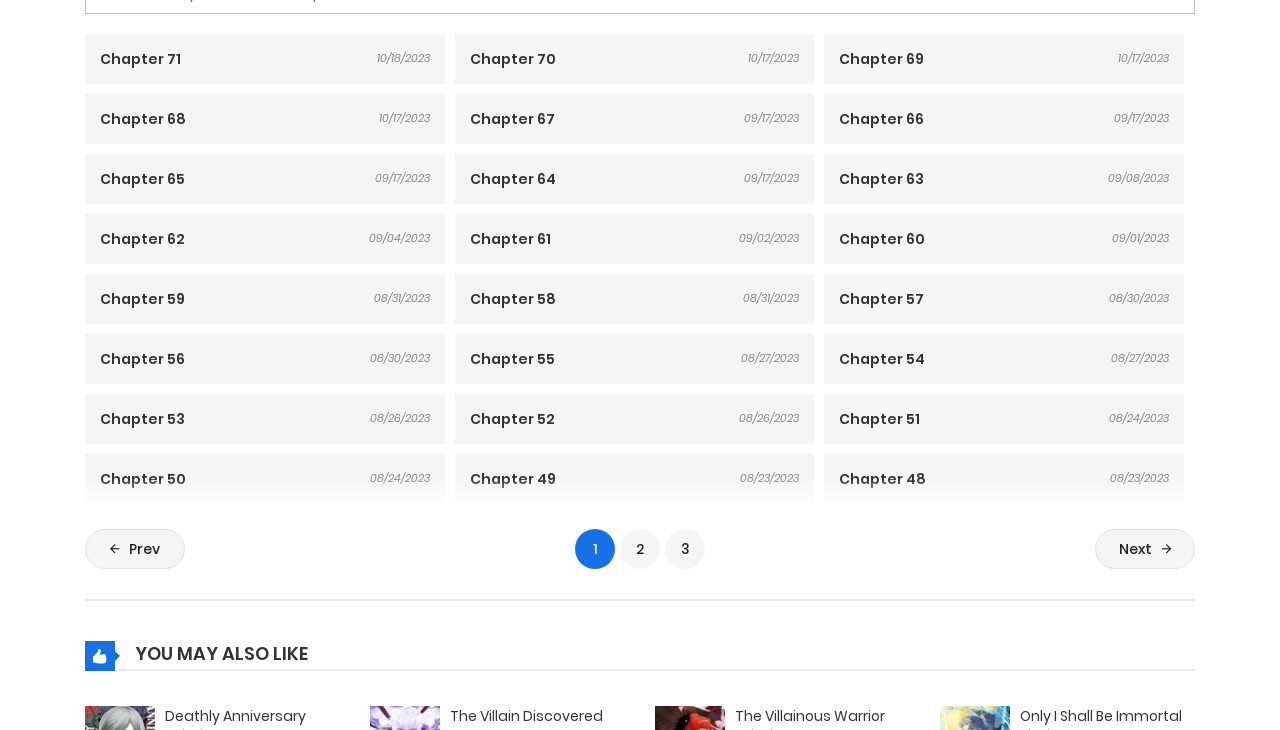Determine the coordinates of the bounding box that should be clicked to complete the instruction: "View Chapter 53". The coordinates should be represented by four float numbers between 0 and 1: [left, top, right, bottom].

[0.078, 0.553, 0.145, 0.594]